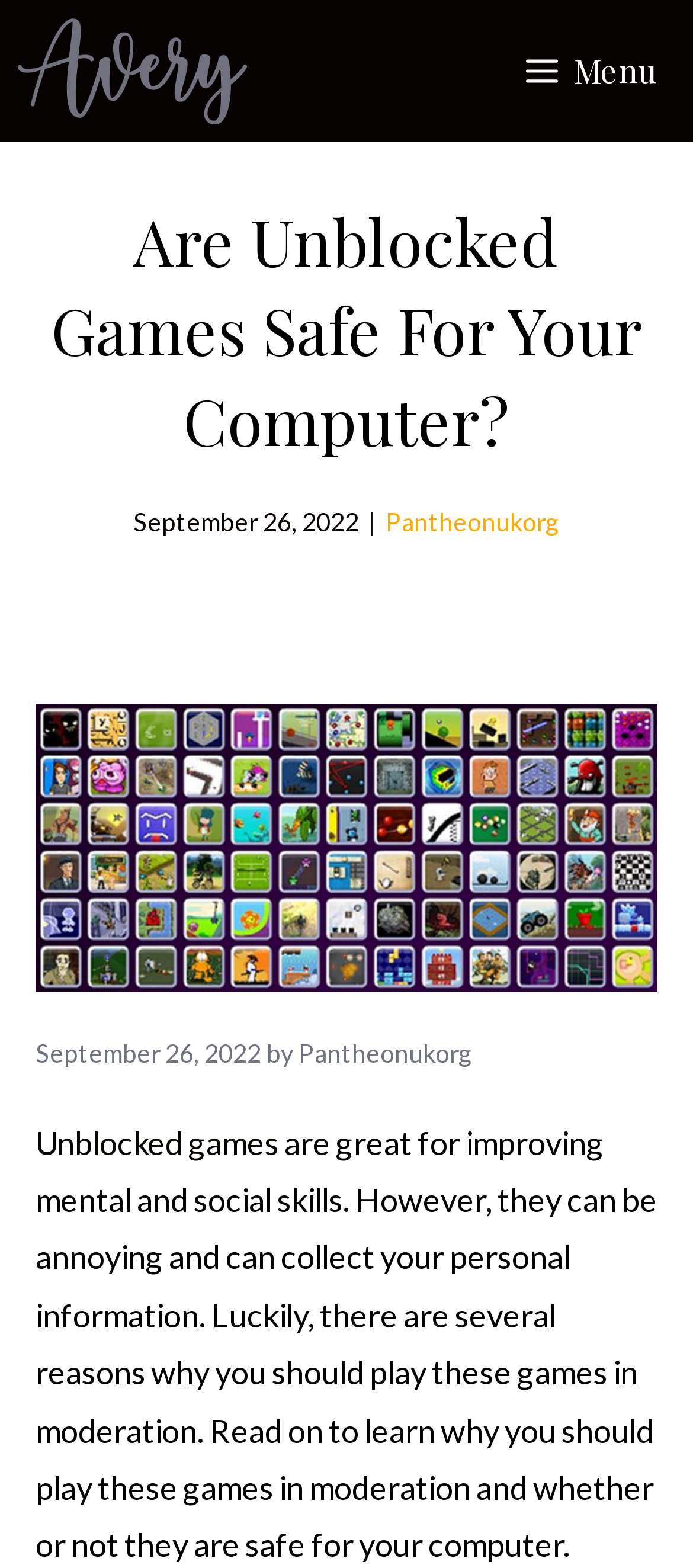Is the article about the safety of unblocked games?
Please use the visual content to give a single word or phrase answer.

Yes